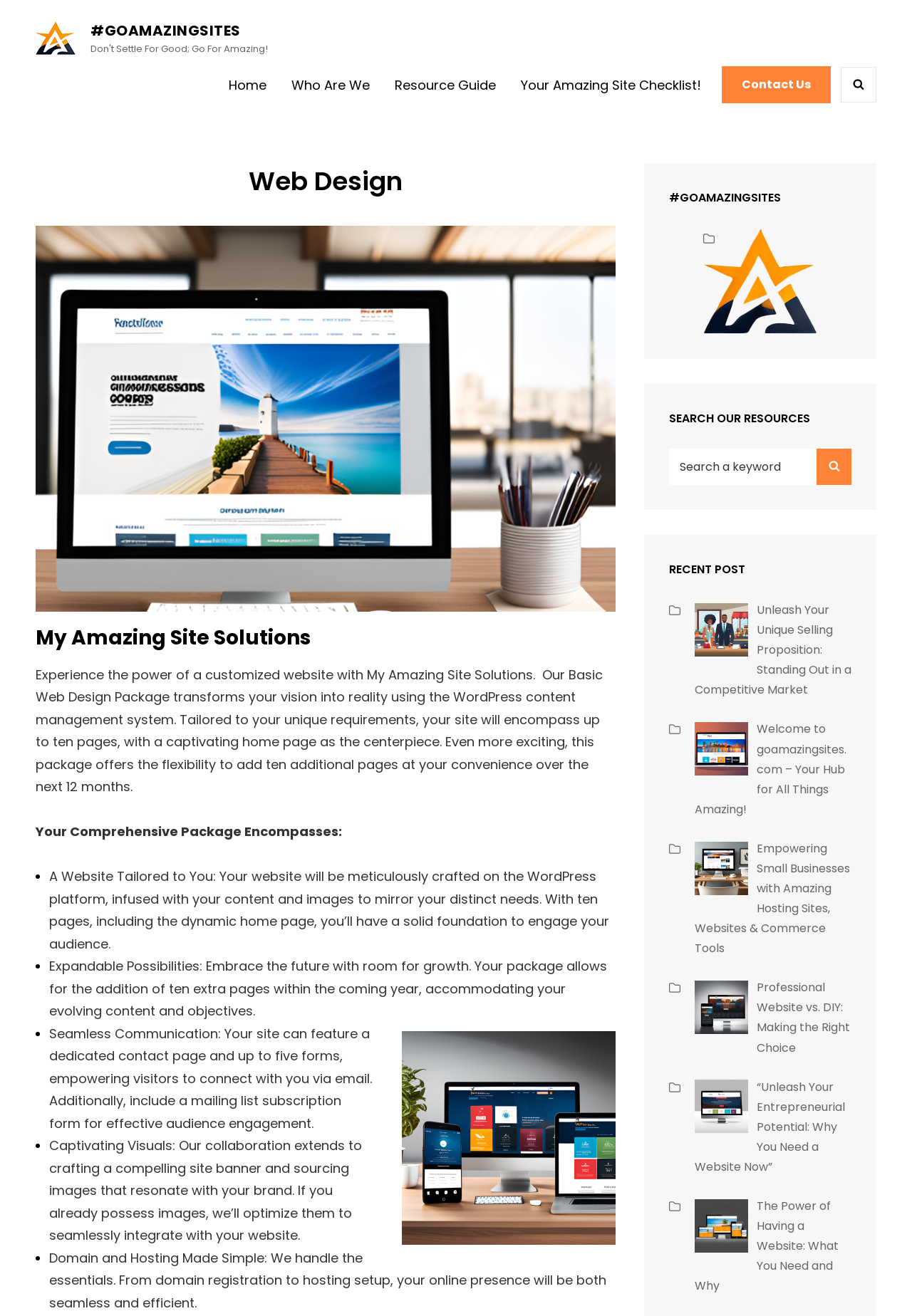What is the purpose of the search function on this website?
Please answer the question as detailed as possible based on the image.

The search function on this website allows users to search for resources, as indicated by the heading 'SEARCH OUR RESOURCES' and the search box with the label 'Search for:'.